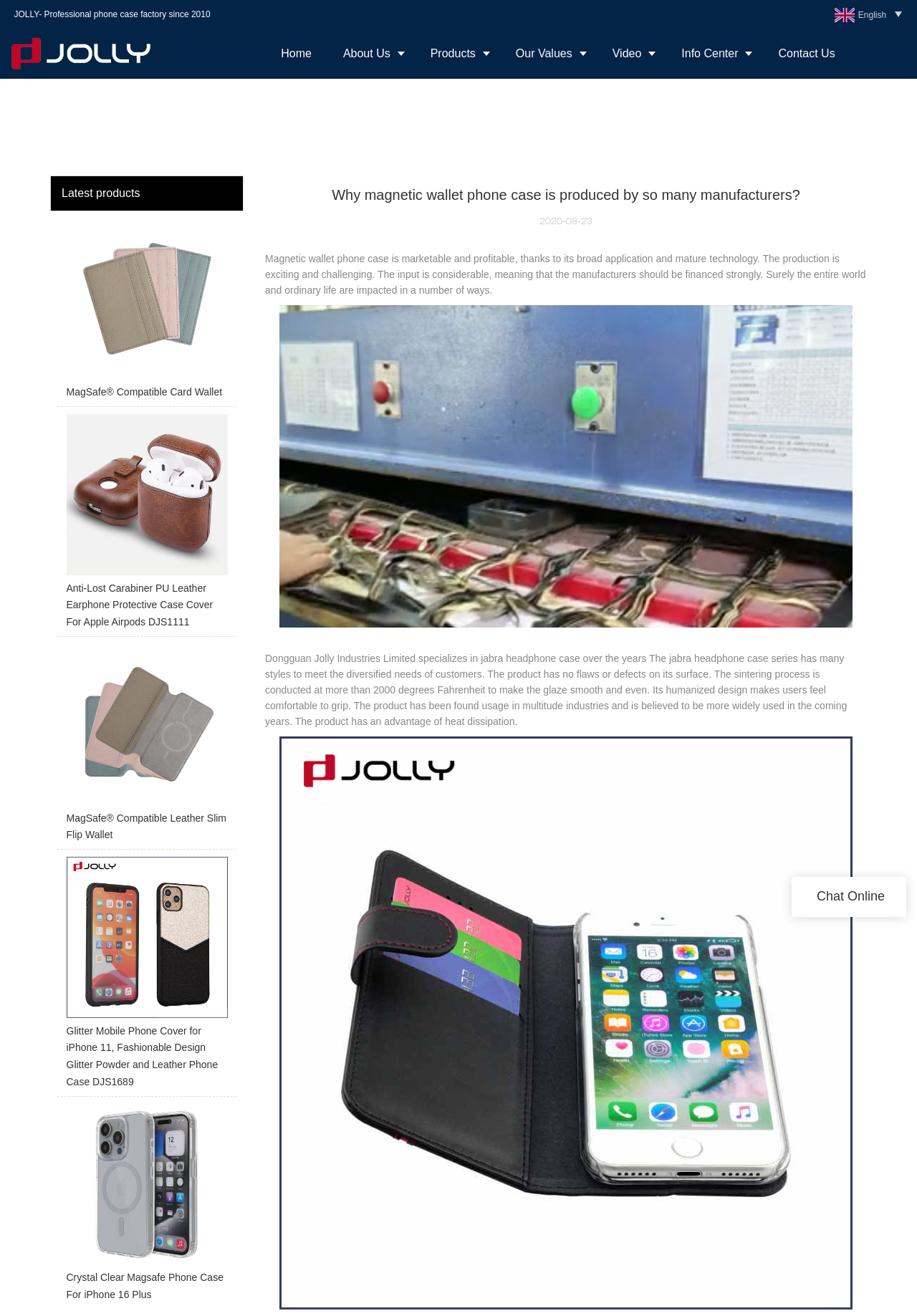Identify the bounding box coordinates of the clickable region necessary to fulfill the following instruction: "Explore the 'Products' section". The bounding box coordinates should be four float numbers between 0 and 1, i.e., [left, top, right, bottom].

[0.452, 0.022, 0.545, 0.06]